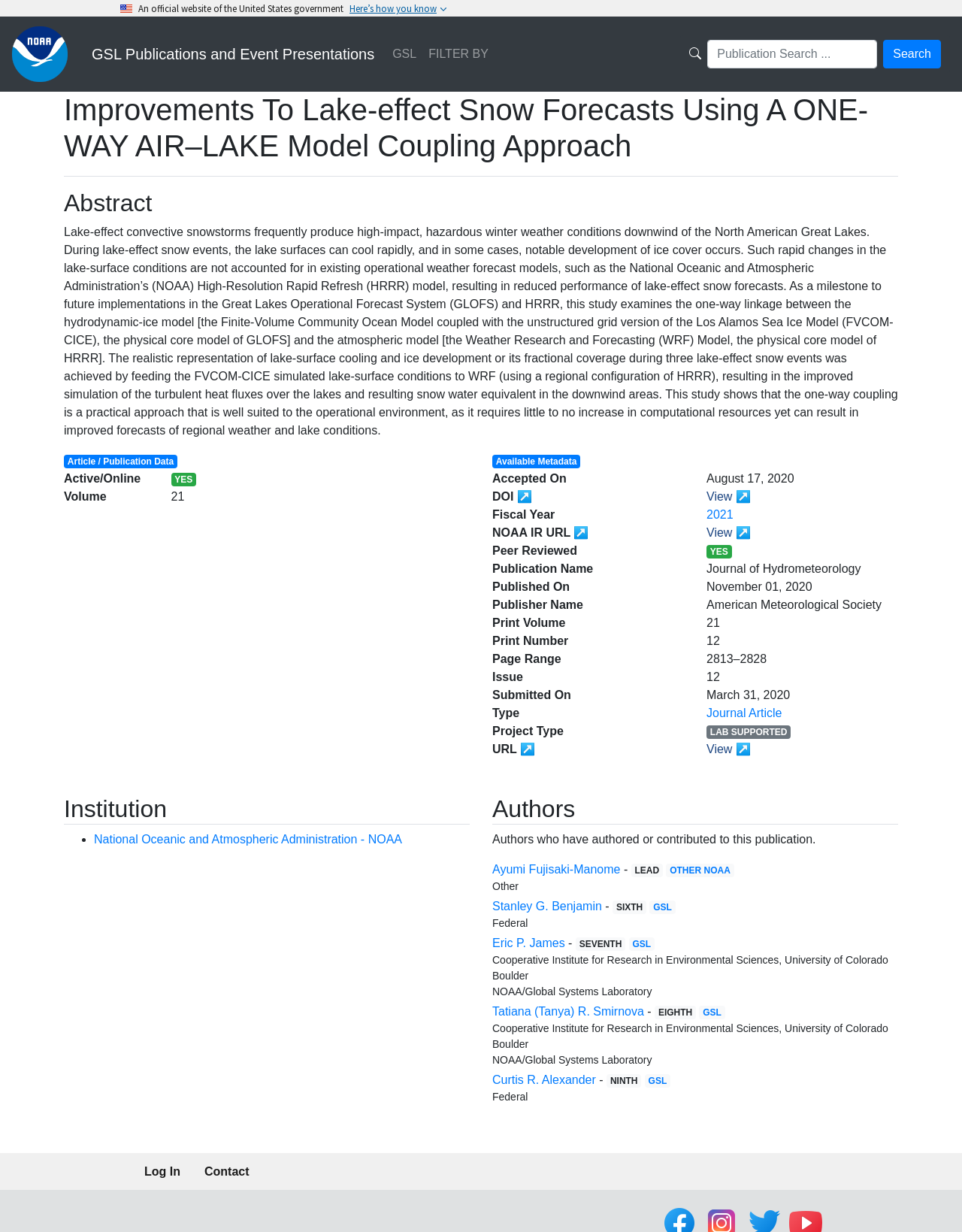Locate the bounding box coordinates of the element you need to click to accomplish the task described by this instruction: "Go to HOME page".

None